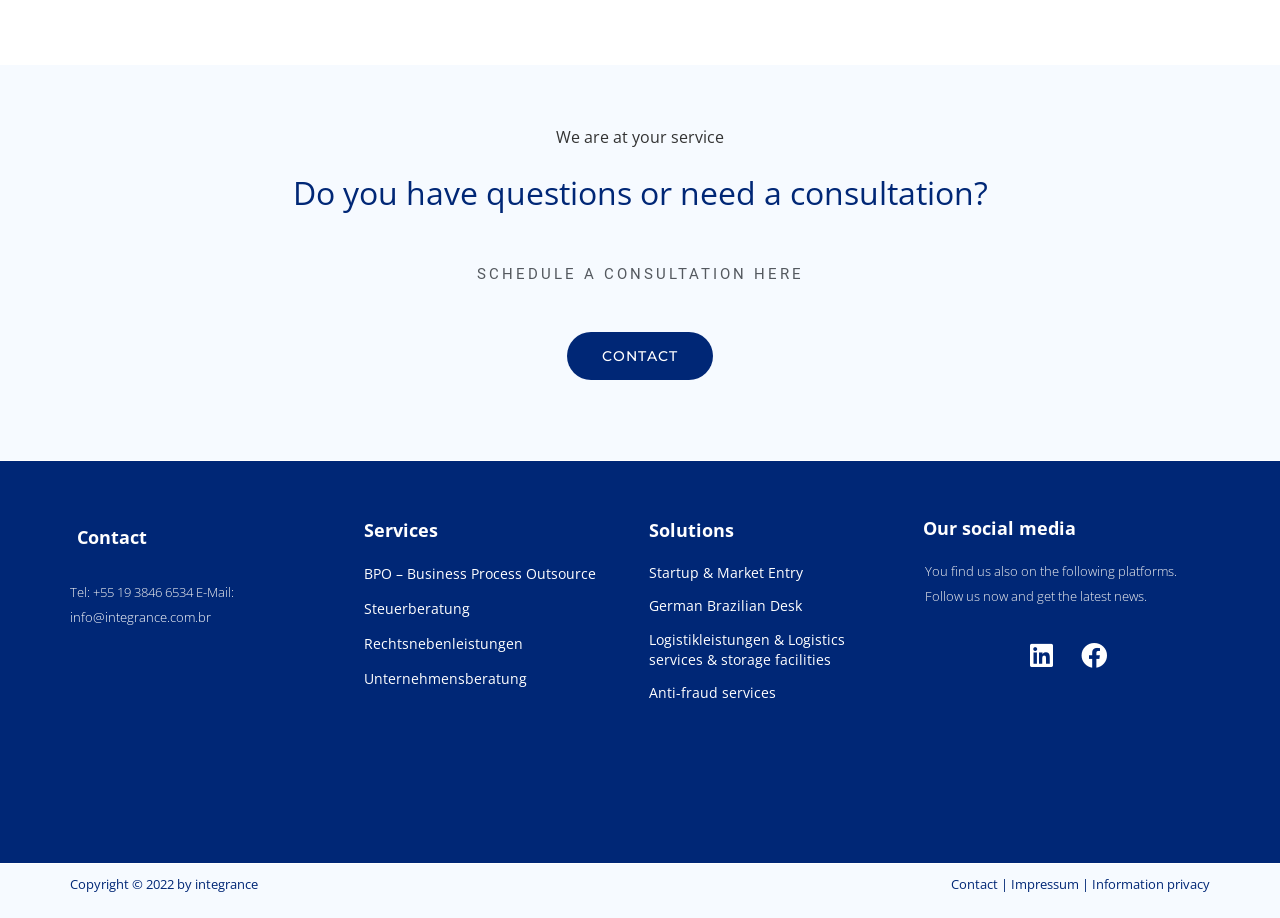Please determine the bounding box coordinates for the element that should be clicked to follow these instructions: "Get more information about BPO services".

[0.284, 0.614, 0.465, 0.635]